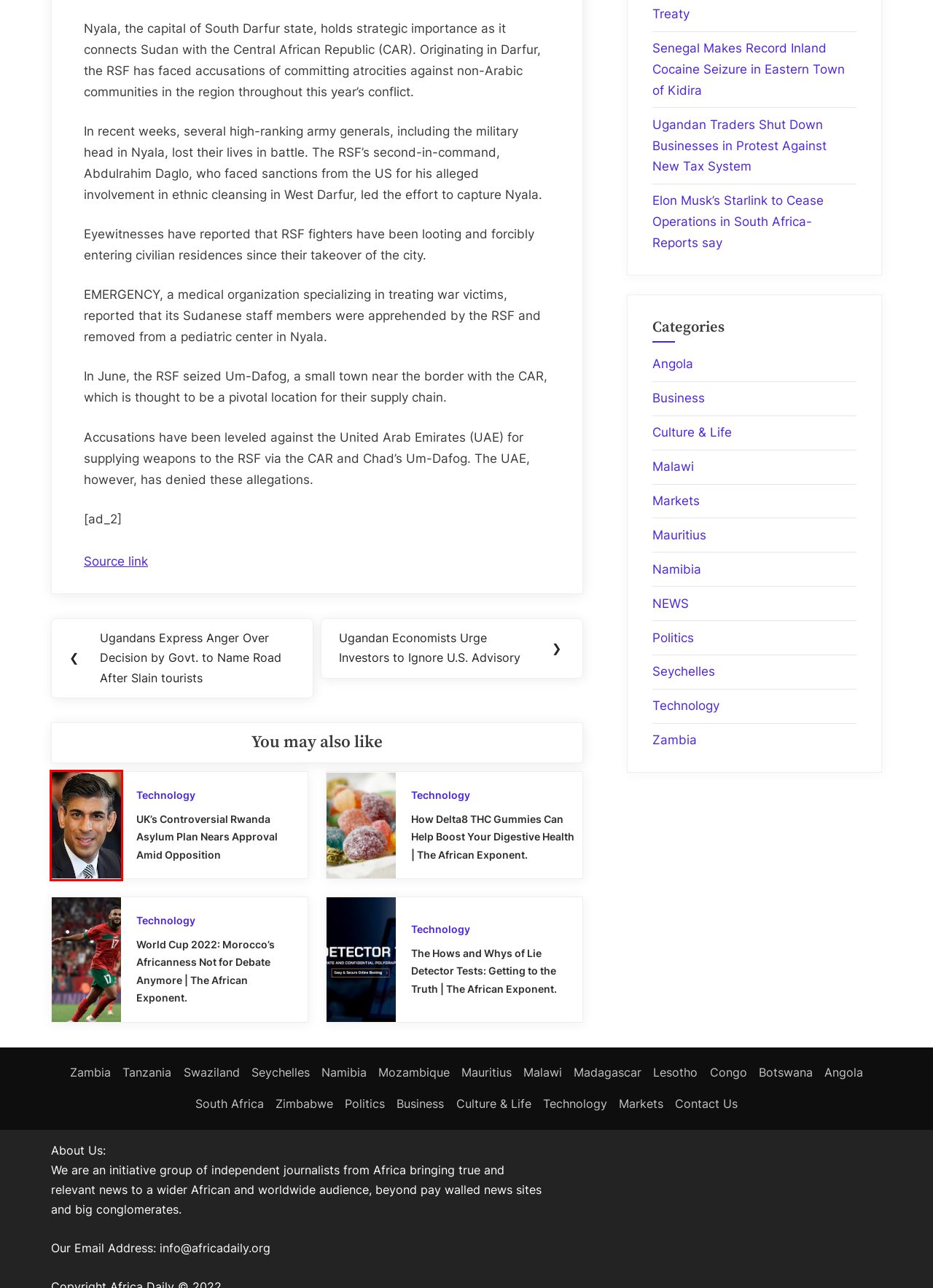Look at the screenshot of a webpage that includes a red bounding box around a UI element. Select the most appropriate webpage description that matches the page seen after clicking the highlighted element. Here are the candidates:
A. NEWS – Africa Daily
B. Ugandan Traders Shut Down Businesses in Protest Against New Tax System – Africa Daily
C. The Hows and Whys of Lie Detector Tests: Getting to the Truth | The African Exponent. – Africa Daily
D. Ugandans Express Anger Over Decision by Govt. to Name Road After Slain tourists – Africa Daily
E. How Delta8 THC Gummies Can Help Boost Your Digestive Health | The African Exponent. – Africa Daily
F. UK’s Controversial Rwanda Asylum Plan Nears Approval Amid Opposition – Africa Daily
G. World Cup 2022: Morocco’s Africanness Not for Debate Anymore | The African Exponent. – Africa Daily
H. Elon Musk’s Starlink to Cease Operations in South Africa-Reports say – Africa Daily

F